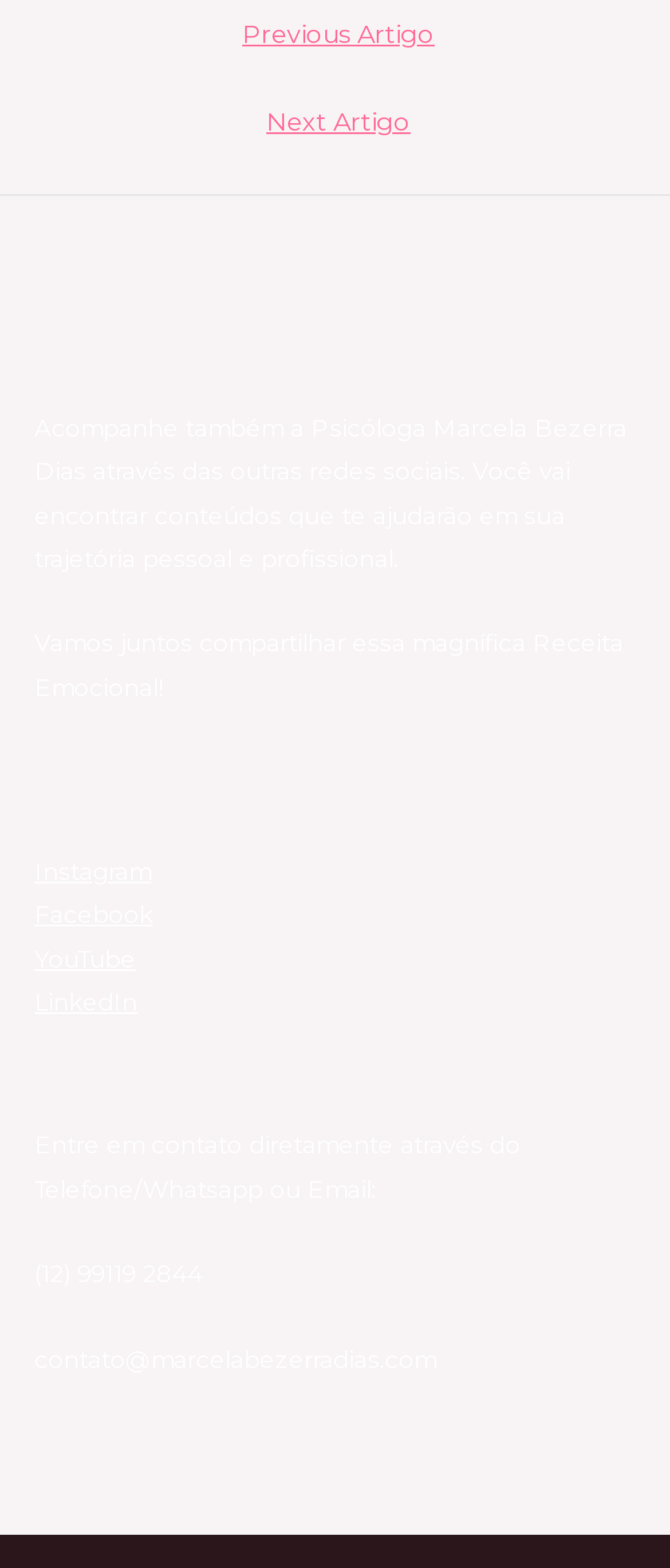What are the social media platforms listed?
Based on the screenshot, give a detailed explanation to answer the question.

The social media platforms are listed in the navigation element with the heading 'Services'. The links to these platforms are 'Instagram', 'Facebook', 'YouTube', and 'LinkedIn'.